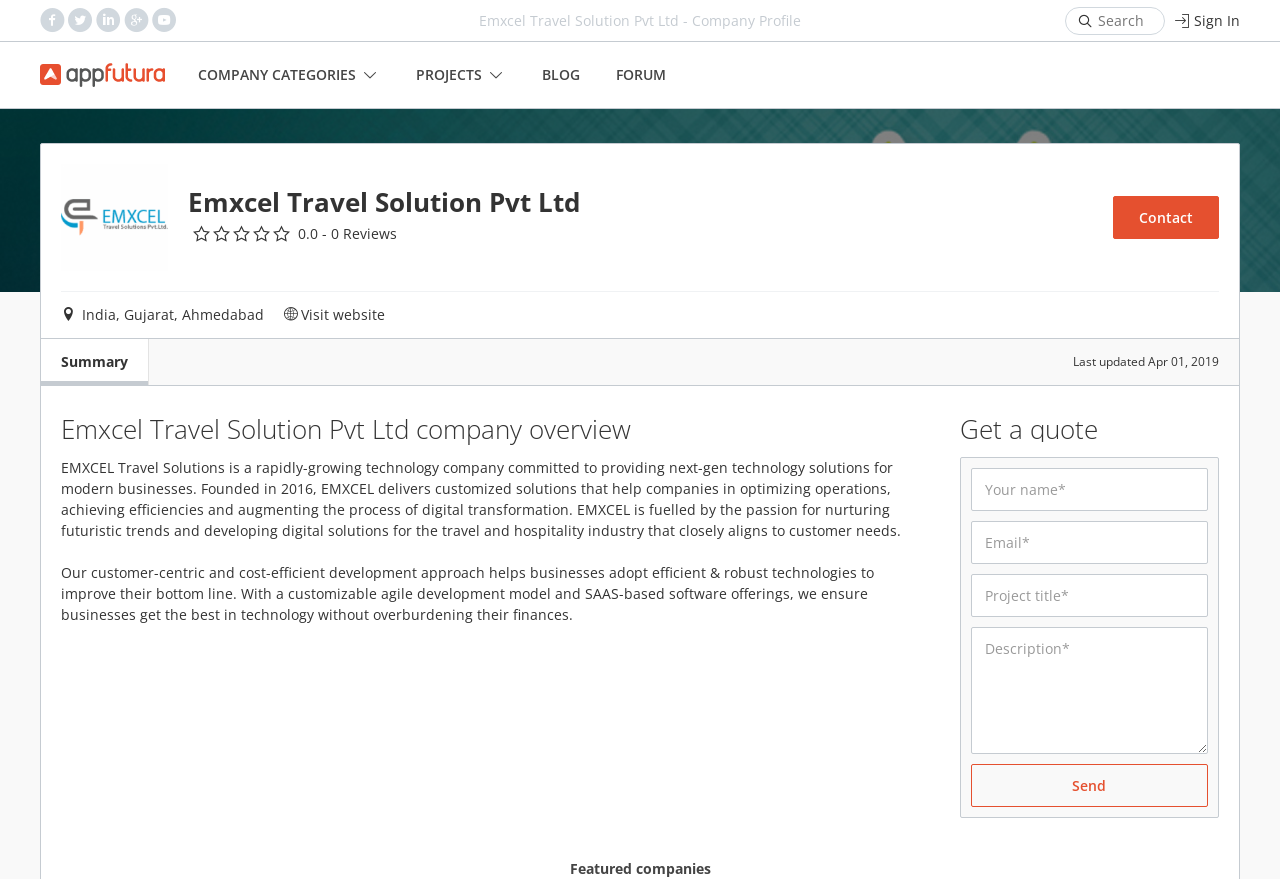Where is the company located?
Please analyze the image and answer the question with as much detail as possible.

I found the company location by looking at the static text element that says 'India, Gujarat, Ahmedabad'.